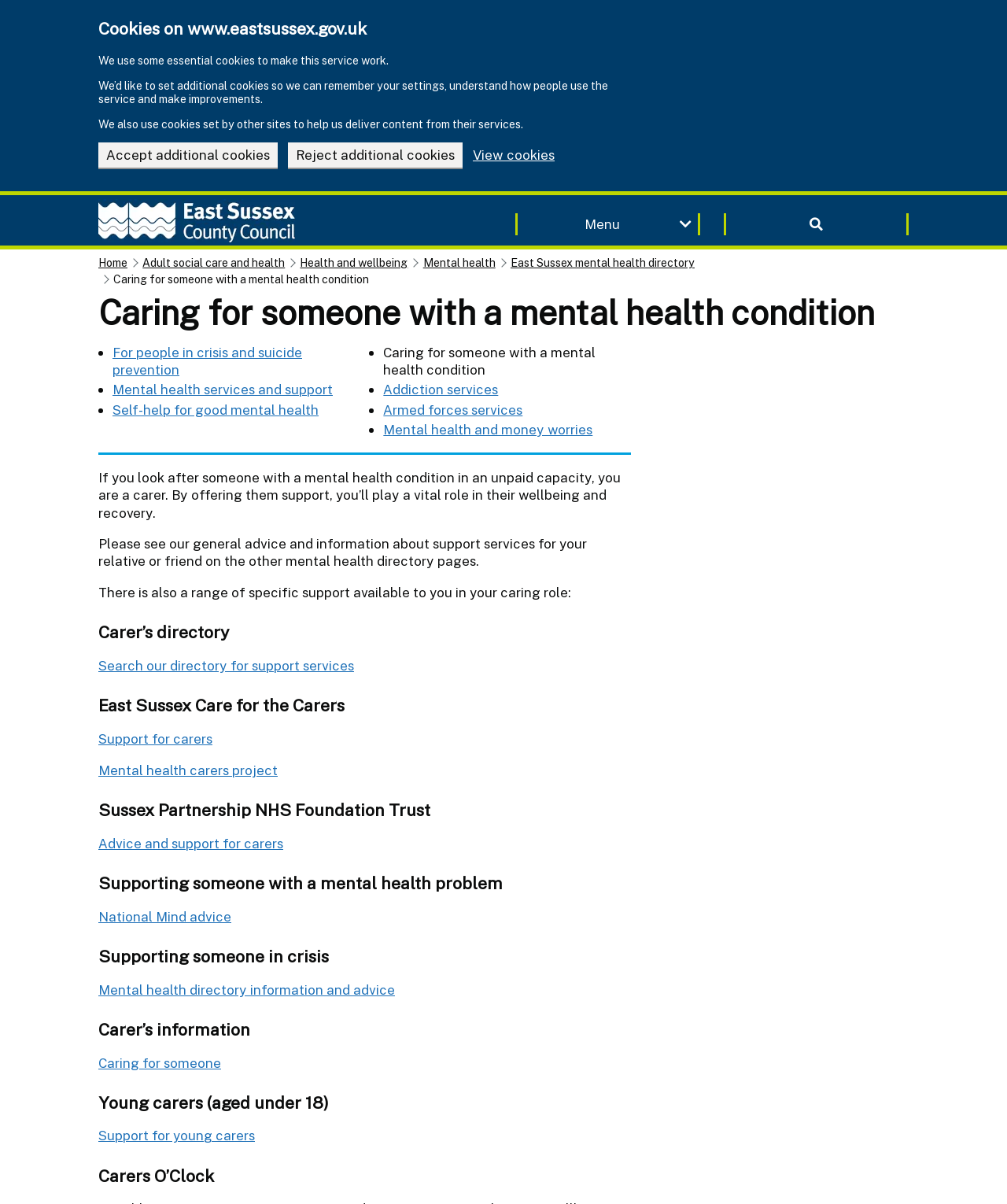Specify the bounding box coordinates of the element's region that should be clicked to achieve the following instruction: "Get advice and support for carers". The bounding box coordinates consist of four float numbers between 0 and 1, in the format [left, top, right, bottom].

[0.098, 0.693, 0.281, 0.707]